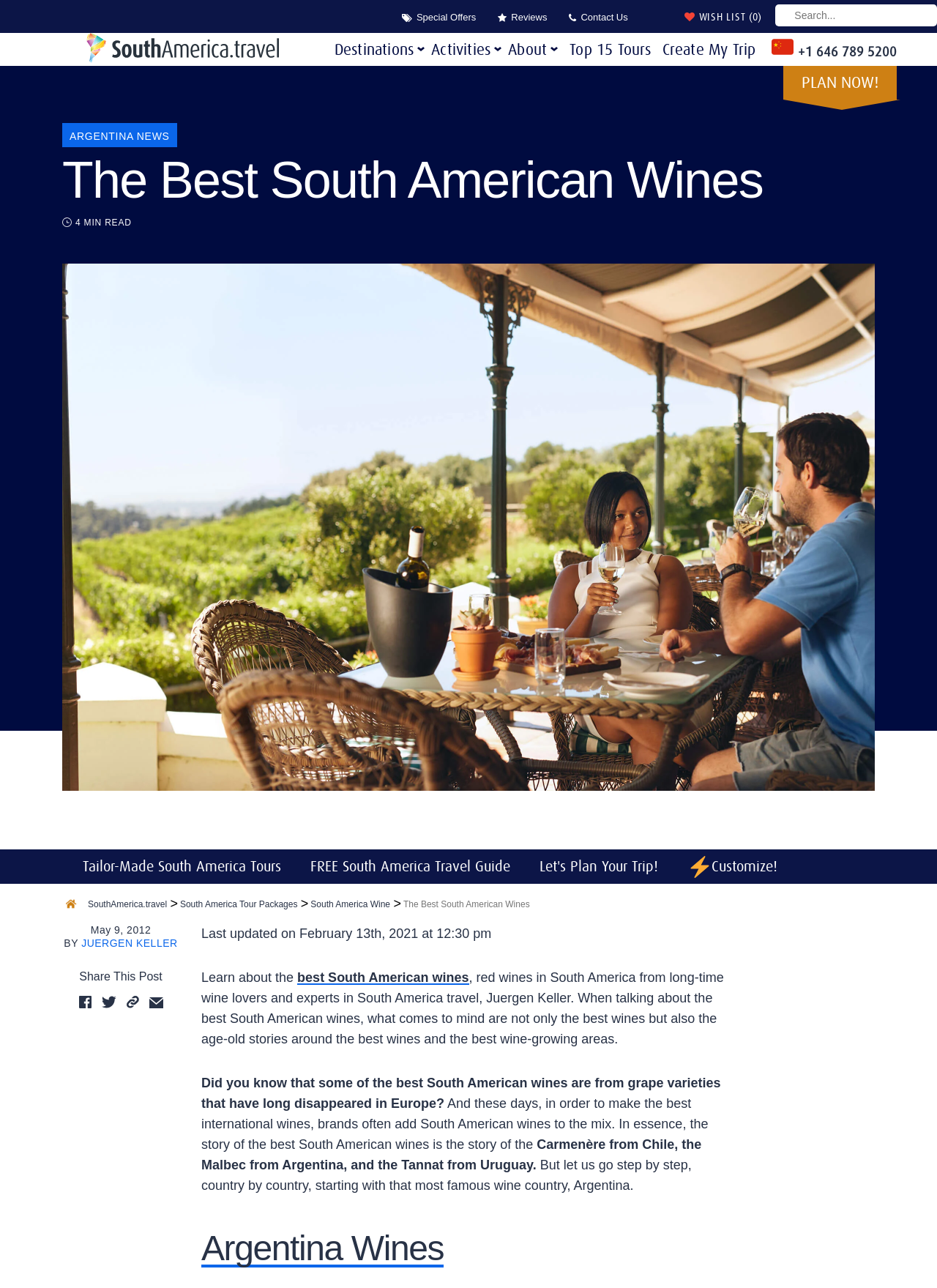Highlight the bounding box coordinates of the region I should click on to meet the following instruction: "Search for something".

[0.828, 0.003, 1.0, 0.02]